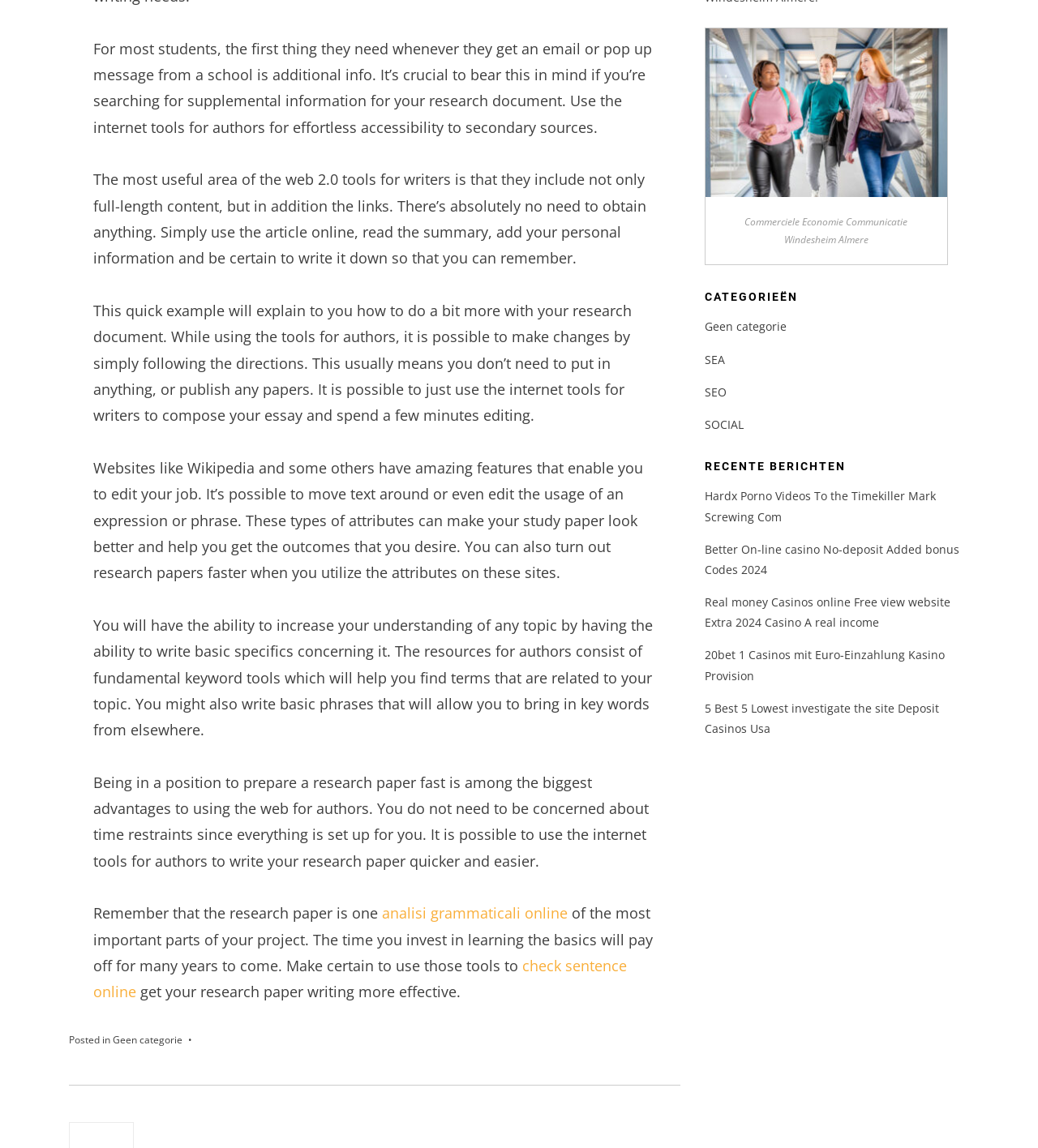Provide the bounding box coordinates for the UI element described in this sentence: "Remove the extensions". The coordinates should be four float values between 0 and 1, i.e., [left, top, right, bottom].

None